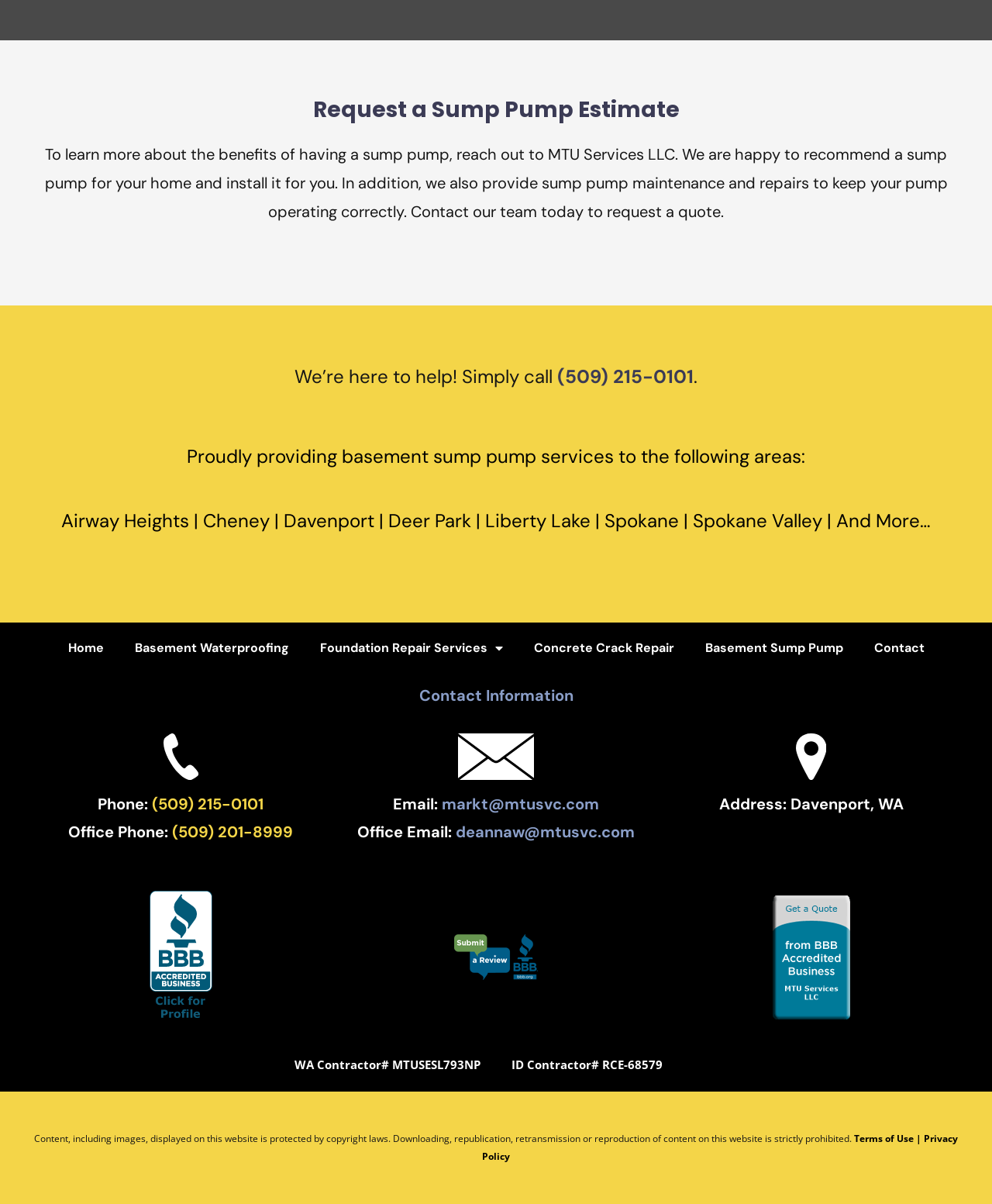Use one word or a short phrase to answer the question provided: 
What is the purpose of the company?

Basement sump pump services